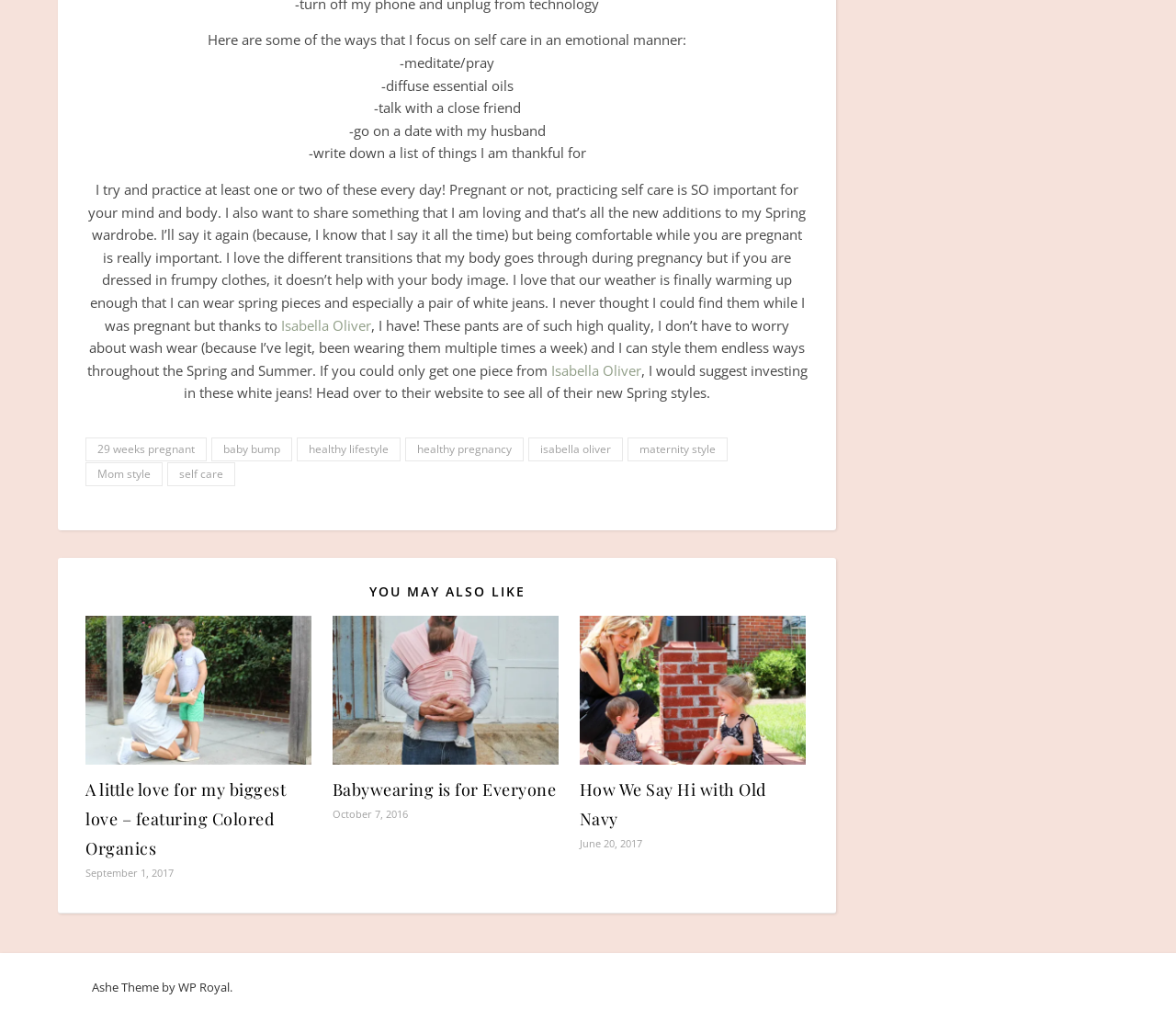Please specify the bounding box coordinates of the element that should be clicked to execute the given instruction: 'Read the article about self care'. Ensure the coordinates are four float numbers between 0 and 1, expressed as [left, top, right, bottom].

[0.177, 0.03, 0.584, 0.048]